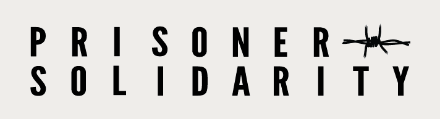Detail every visible element in the image extensively.

The image features the title "PRISONER SOLIDARITY" displayed prominently in a bold, stylized typeface. The design includes a striking visual element where the letter "E" in "PRISONER" is partially crossed out, symbolizing resistance and the fight against incarceration. This imagery conveys a sense of advocacy and support for prisoners, reflecting the mission of the organization, which is centered around solidarity with those behind bars. The overall aesthetic combines strong typography with a minimalist background, emphasizing the critical message of the campaign.